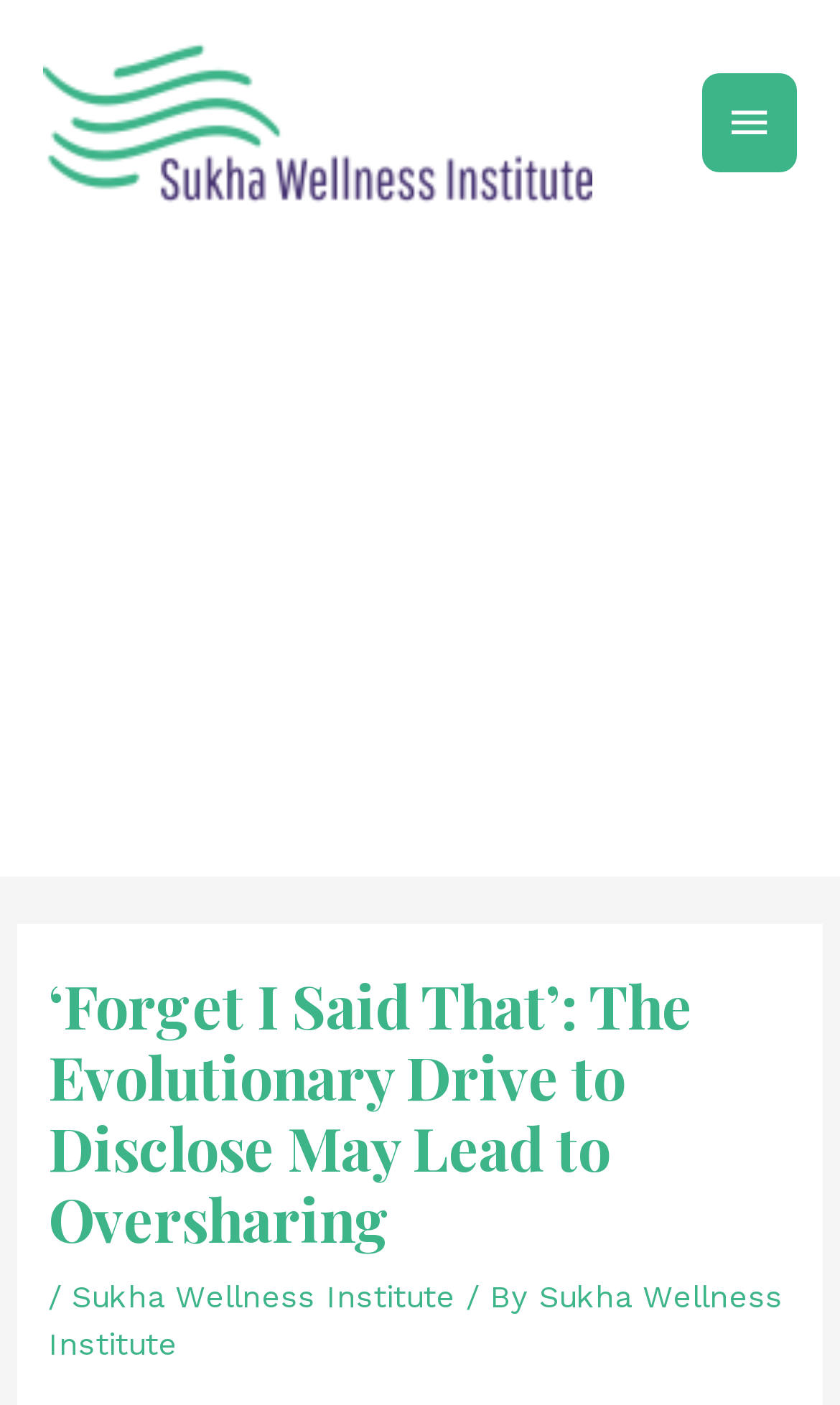What is the name of the institute?
Please give a detailed and elaborate answer to the question.

The name of the institute can be found in the top-left corner of the webpage, where it is written as 'Sukha Wellness Institute' next to the institute's logo.